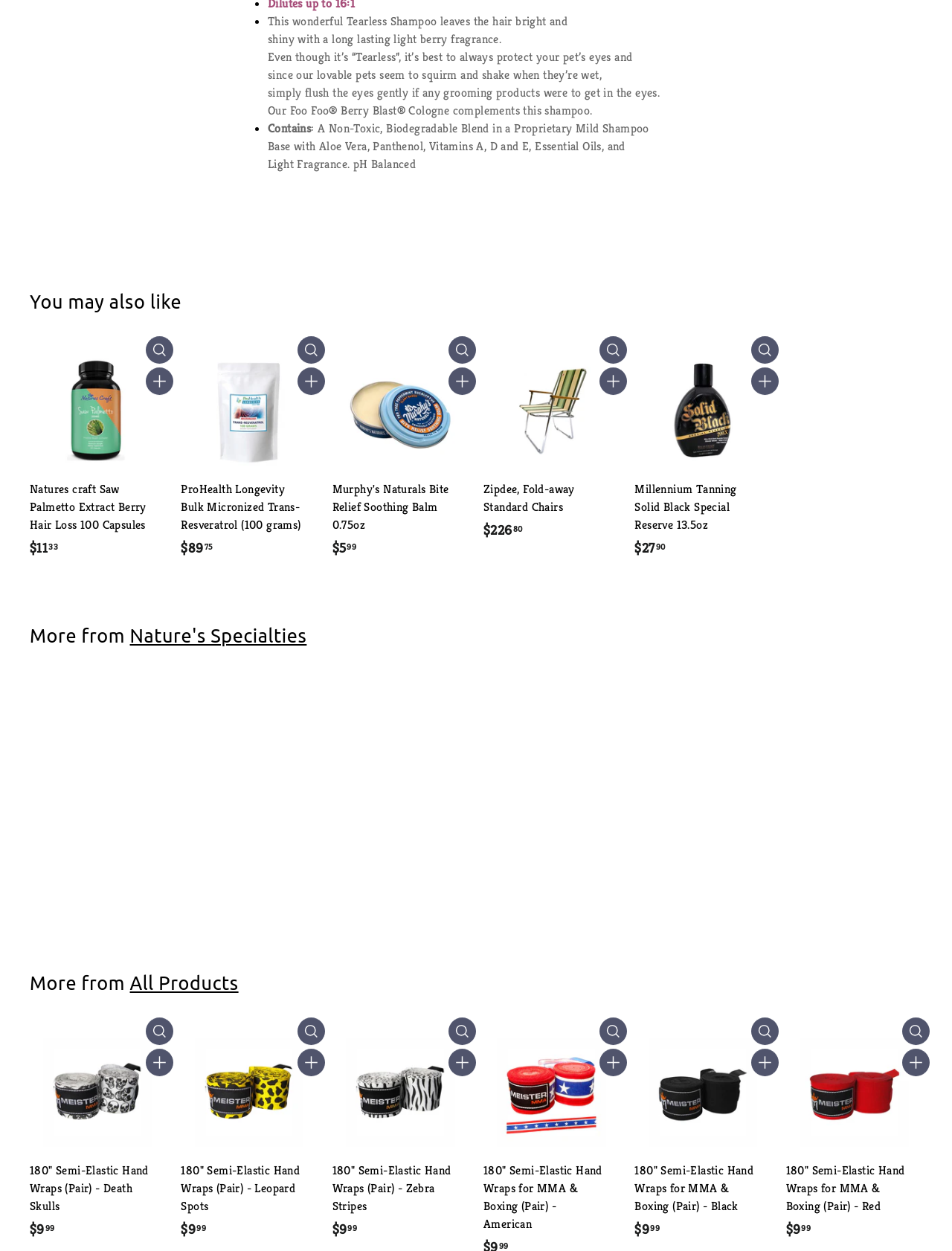Provide the bounding box coordinates of the HTML element described by the text: "All Products".

[0.136, 0.778, 0.25, 0.794]